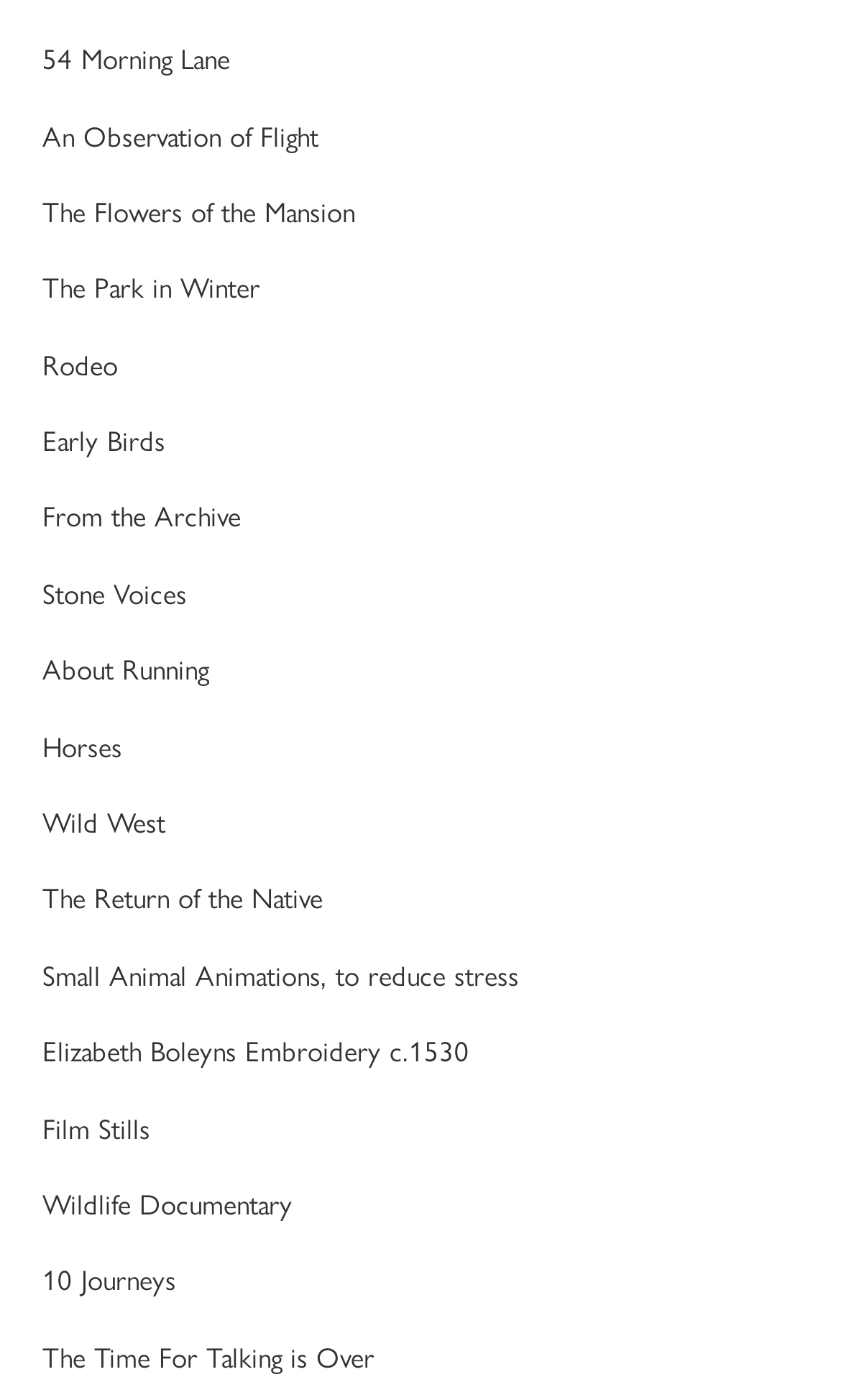What is the subject of 'Wildlife Documentary'?
Refer to the image and answer the question using a single word or phrase.

Wildlife